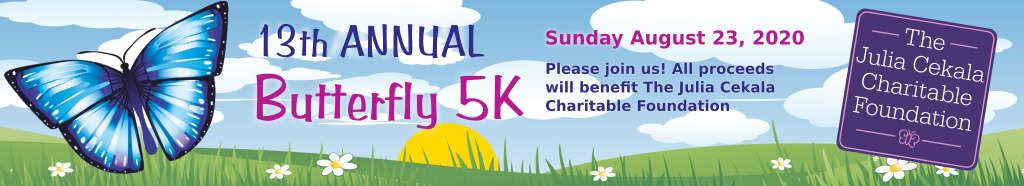What is the background color of the illustration?
Based on the visual details in the image, please answer the question thoroughly.

The caption describes the illustration as being set against a 'bright blue sky with fluffy white clouds', which implies that the background color of the illustration is bright blue.